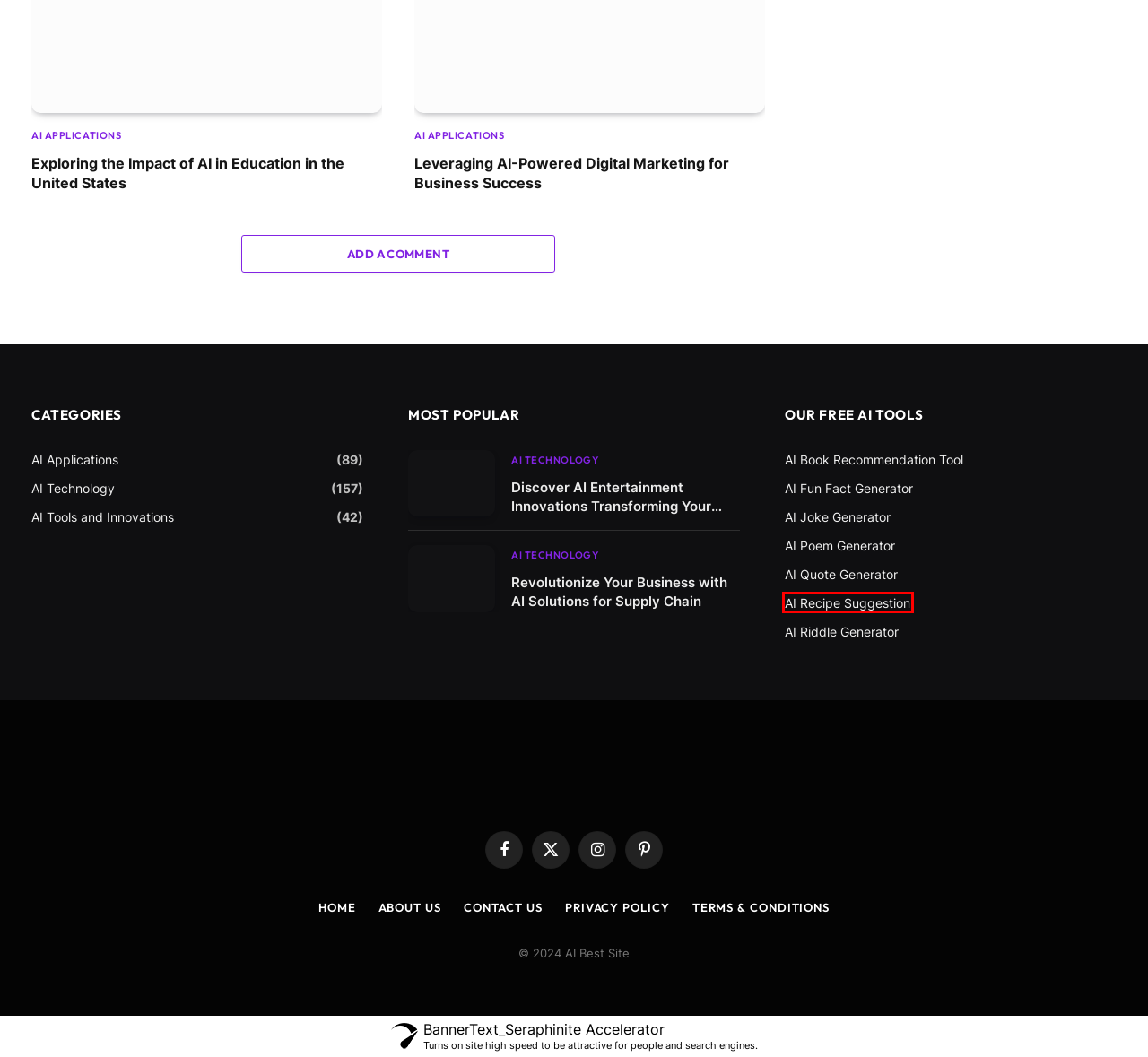Examine the screenshot of the webpage, which includes a red bounding box around an element. Choose the best matching webpage description for the page that will be displayed after clicking the element inside the red bounding box. Here are the candidates:
A. Discover Personalized Recipes with AI Recipe Suggestion Tool
B. AI Book Recommendation Tool - Personalized Book Suggestions
C. AI Fun Fact Generator | Instant Facts on Any Topic, Language
D. Revolutionize Your Business with AI Solutions for Supply Chain
E. Discover AI Entertainment Innovations Transforming Your World
F. Ultimate AI Poem Generator | Create Beautiful Poems with AI
G. AI Joke Generator | Multilingual Jokes & Humor | AI Best Site
H. AI Riddle Generator: Create Custom Riddles Online Instantly

A